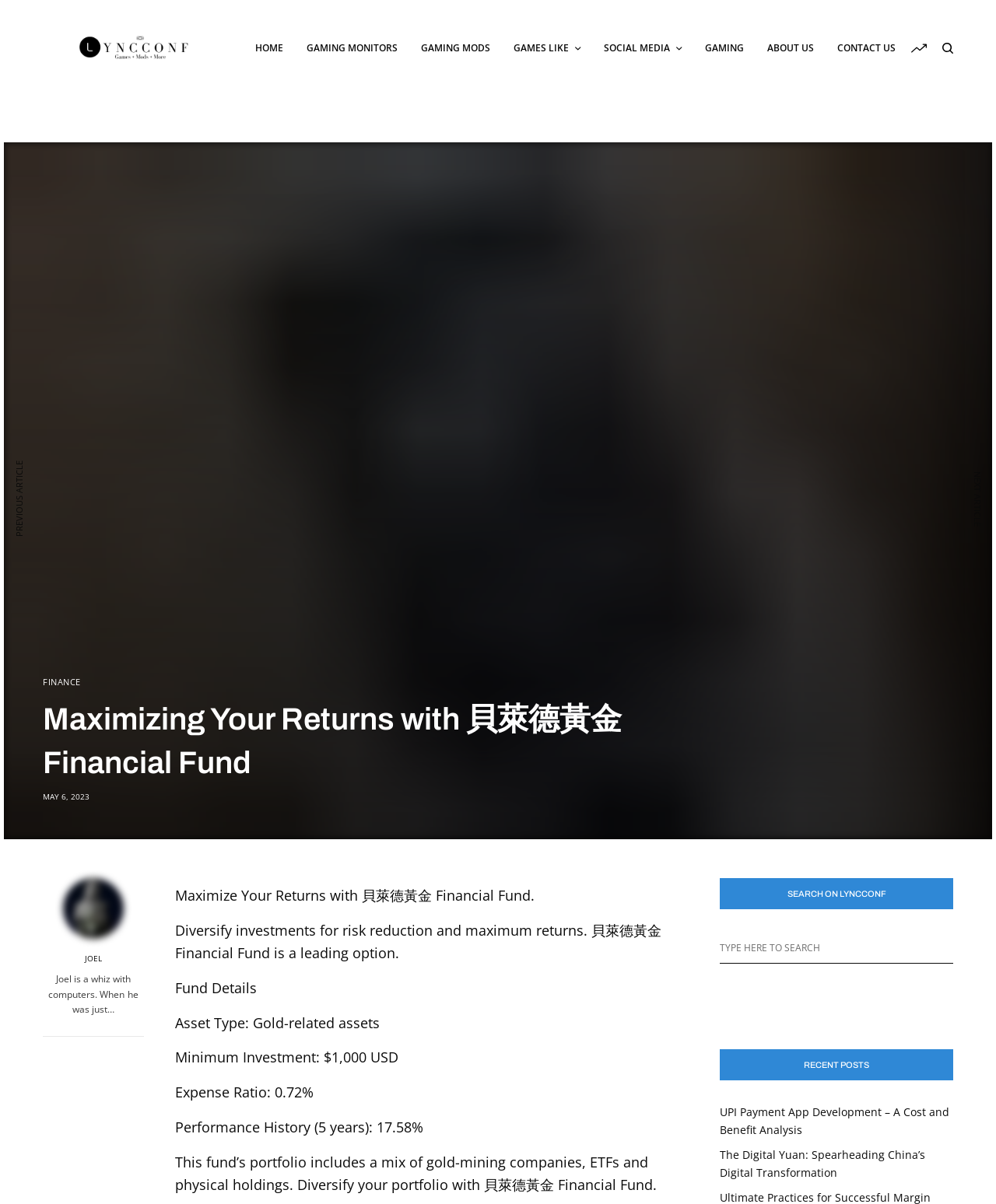Find the bounding box coordinates for the element that must be clicked to complete the instruction: "Search for something". The coordinates should be four float numbers between 0 and 1, indicated as [left, top, right, bottom].

[0.723, 0.775, 0.957, 0.801]